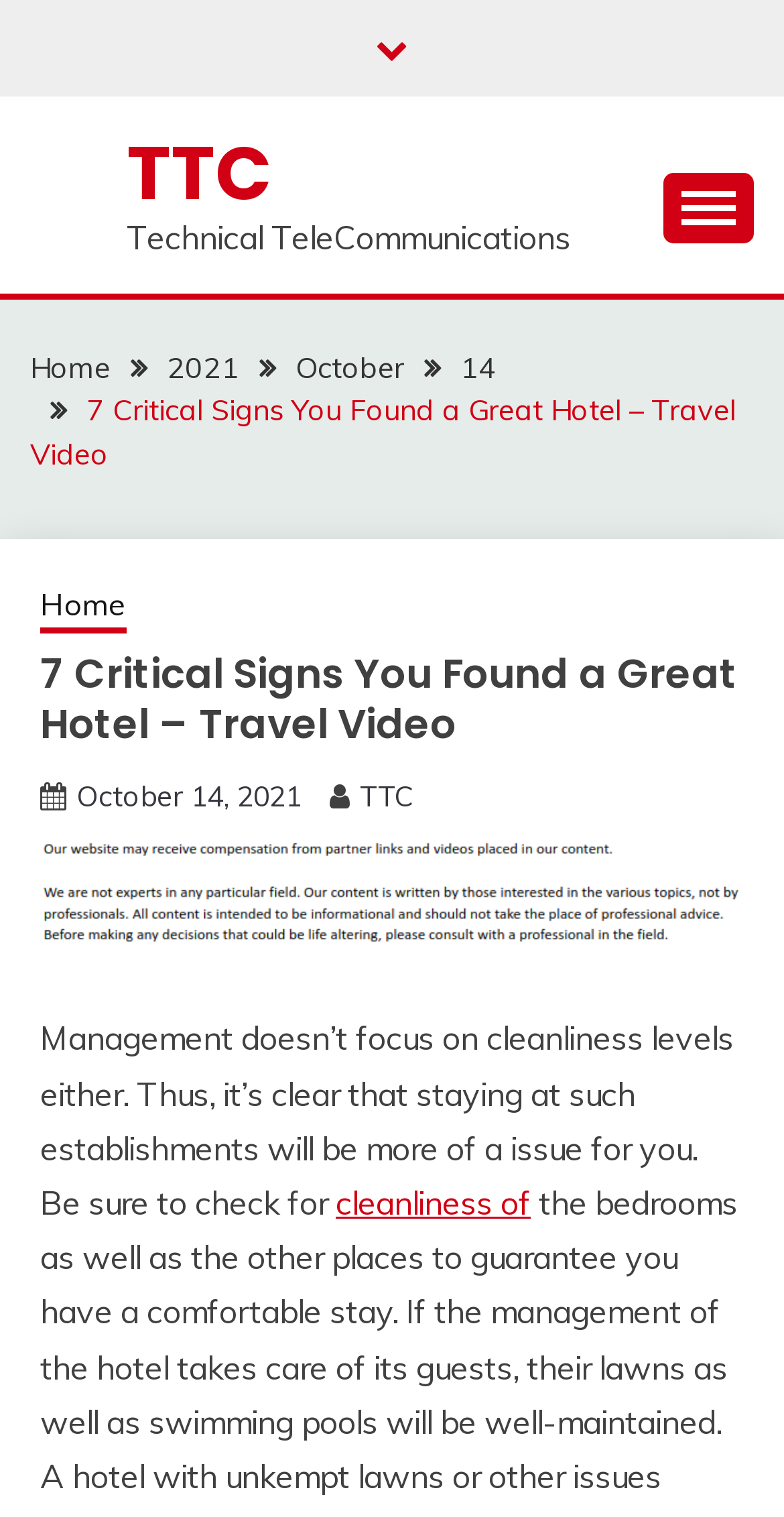Determine the bounding box coordinates of the clickable element necessary to fulfill the instruction: "Read the article about 7 Critical Signs You Found a Great Hotel". Provide the coordinates as four float numbers within the 0 to 1 range, i.e., [left, top, right, bottom].

[0.051, 0.428, 0.949, 0.495]